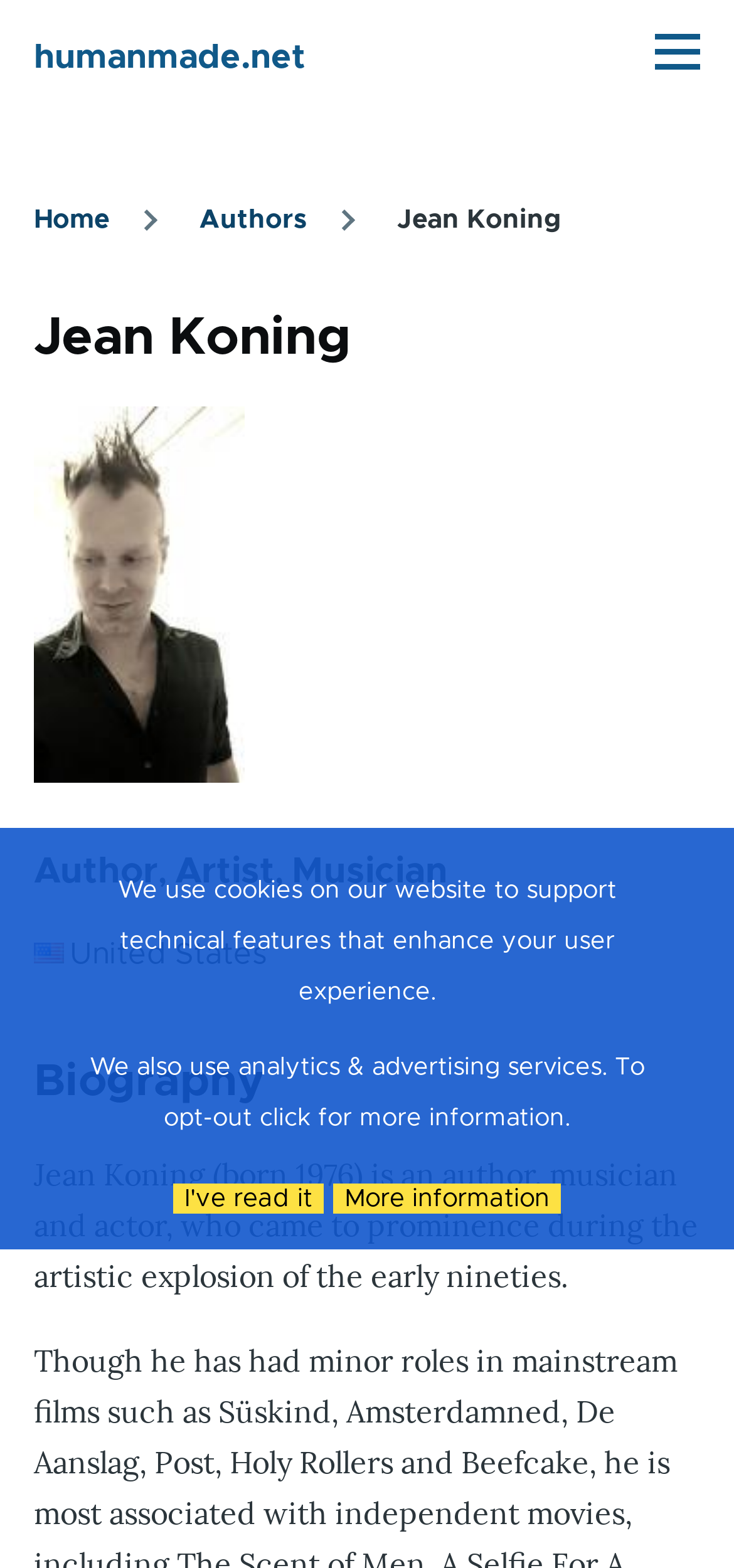How old was Jean Koning when she came to prominence?
Use the image to answer the question with a single word or phrase.

Around 20